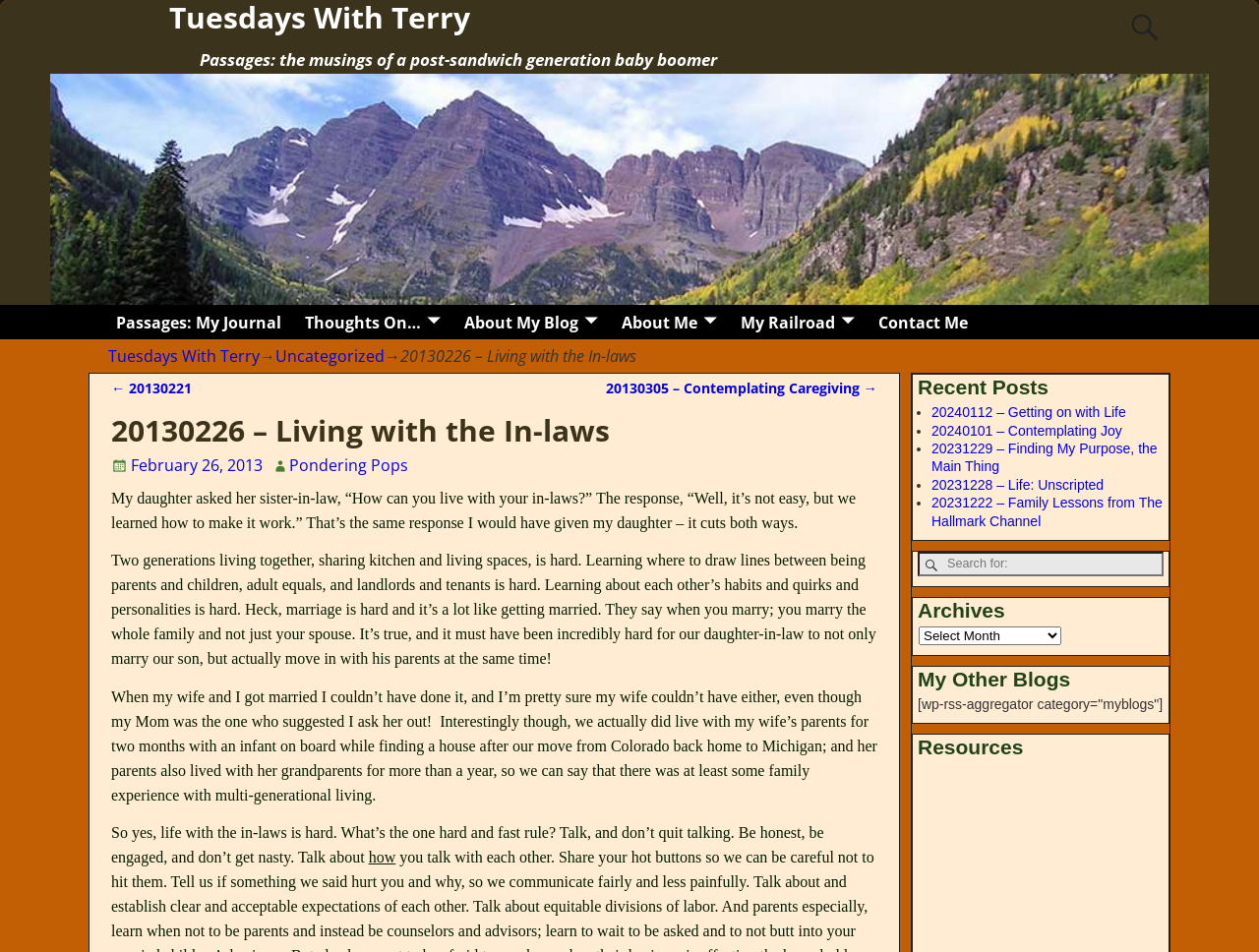Identify and generate the primary title of the webpage.

Tuesdays With Terry